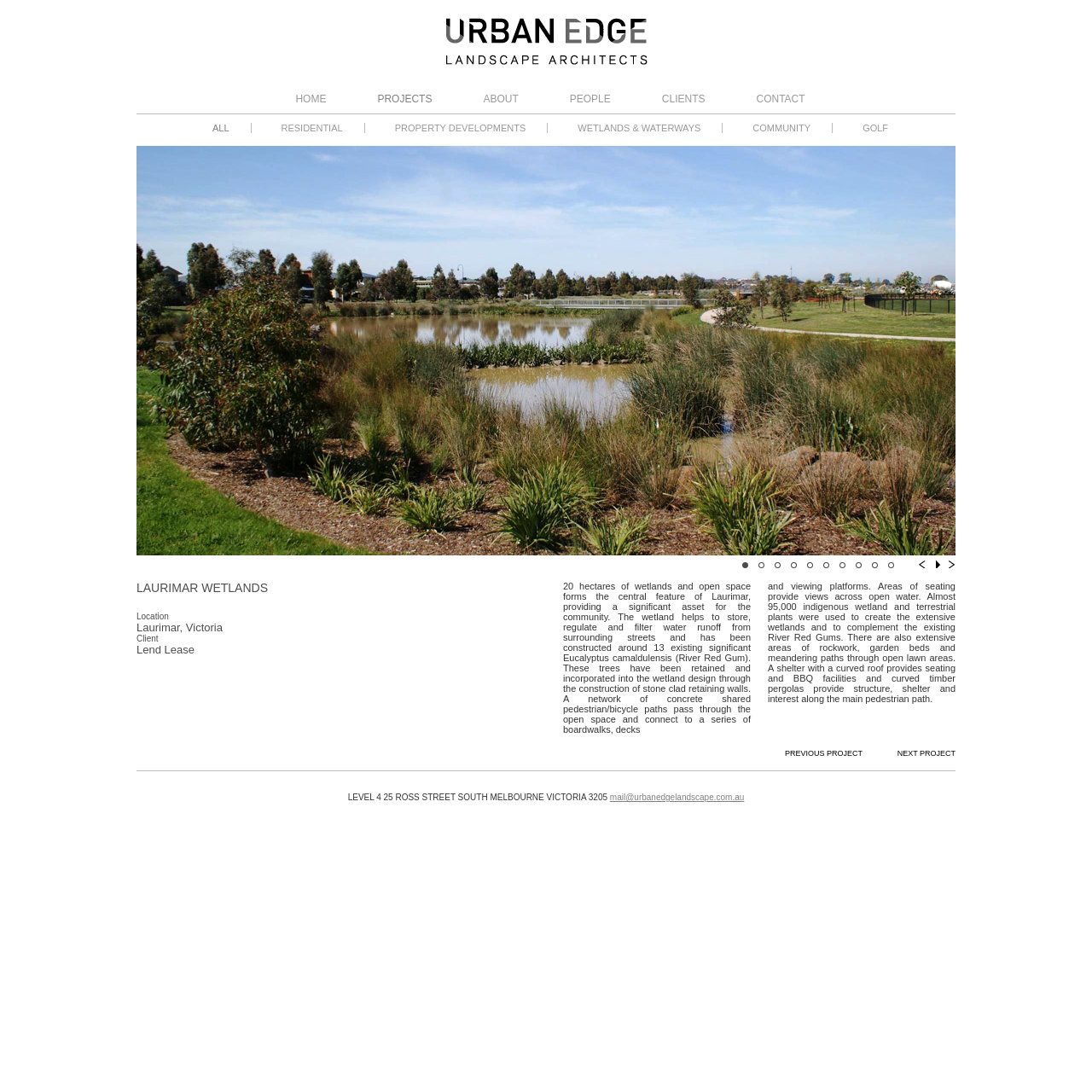Provide the bounding box coordinates of the HTML element this sentence describes: "PREVIOUS PROJECT".

[0.719, 0.686, 0.79, 0.694]